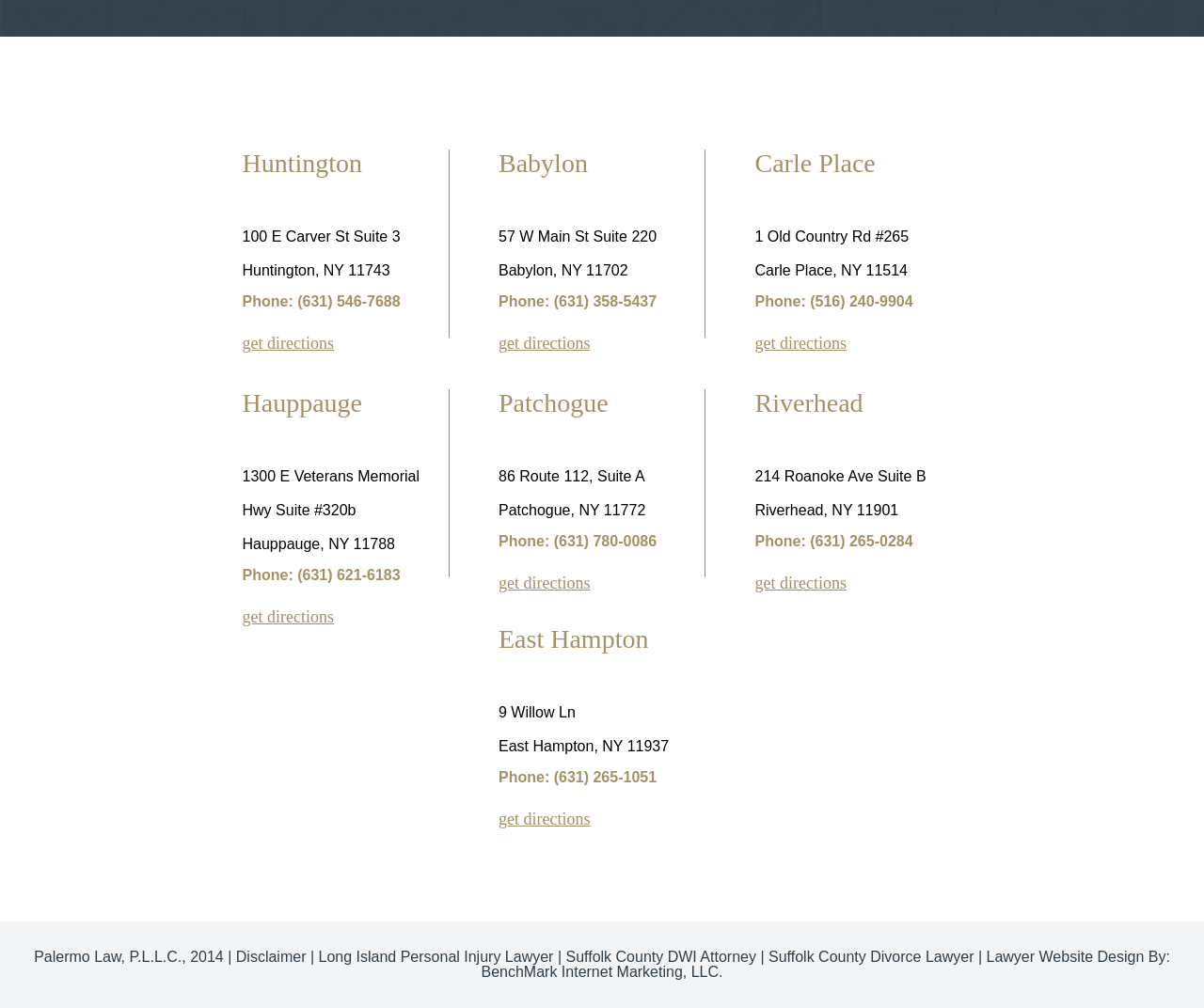Identify the bounding box coordinates for the region of the element that should be clicked to carry out the instruction: "Read disclaimer". The bounding box coordinates should be four float numbers between 0 and 1, i.e., [left, top, right, bottom].

[0.196, 0.941, 0.254, 0.957]